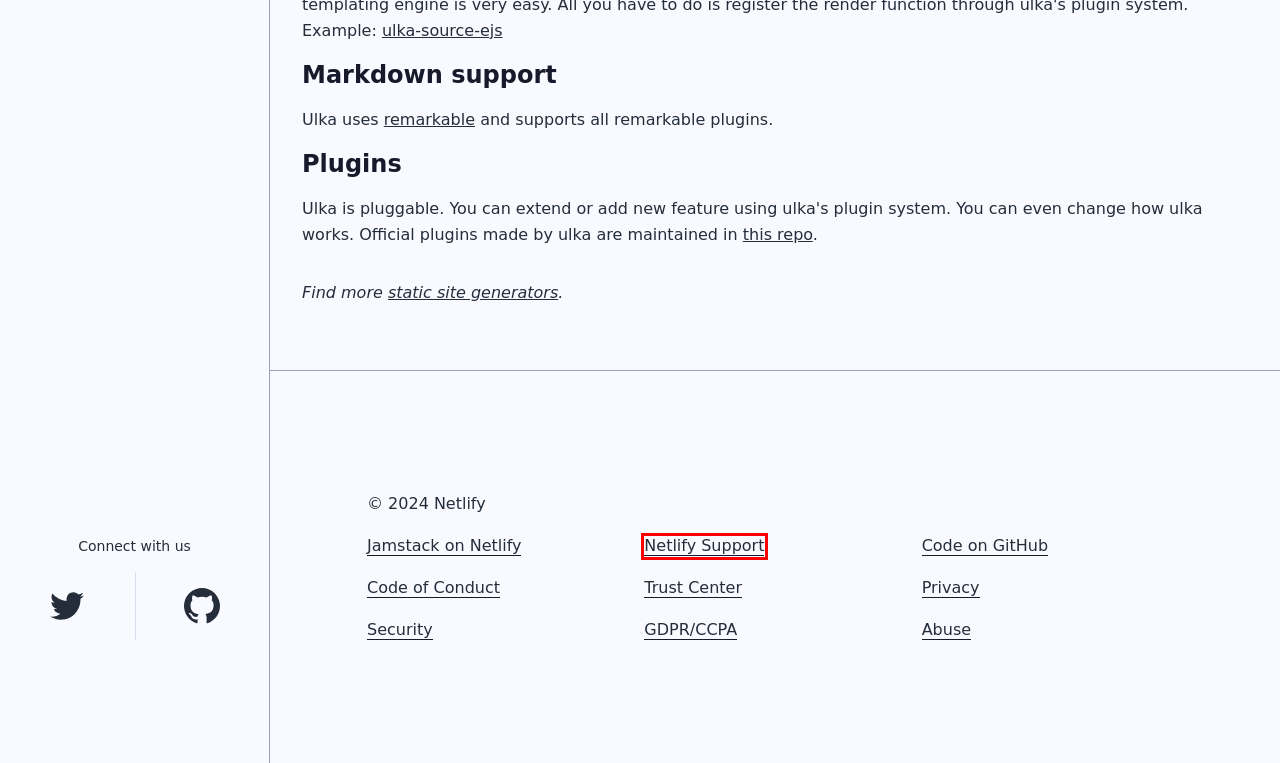You see a screenshot of a webpage with a red bounding box surrounding an element. Pick the webpage description that most accurately represents the new webpage after interacting with the element in the red bounding box. The options are:
A. Netlify’s commitment to protect your data | Netlify
B. Netlify Support Forums - Netlify Support Forums
C. Welcome to the Jamstack | What, Why, and How of Jamstack
D. The Future of Jamstack
E. Security at Netlify
F. Home | Ulka
G. Compliance, Privacy, and Security | Netlify Trust Center
H. Privacy Policy | Netlify

B